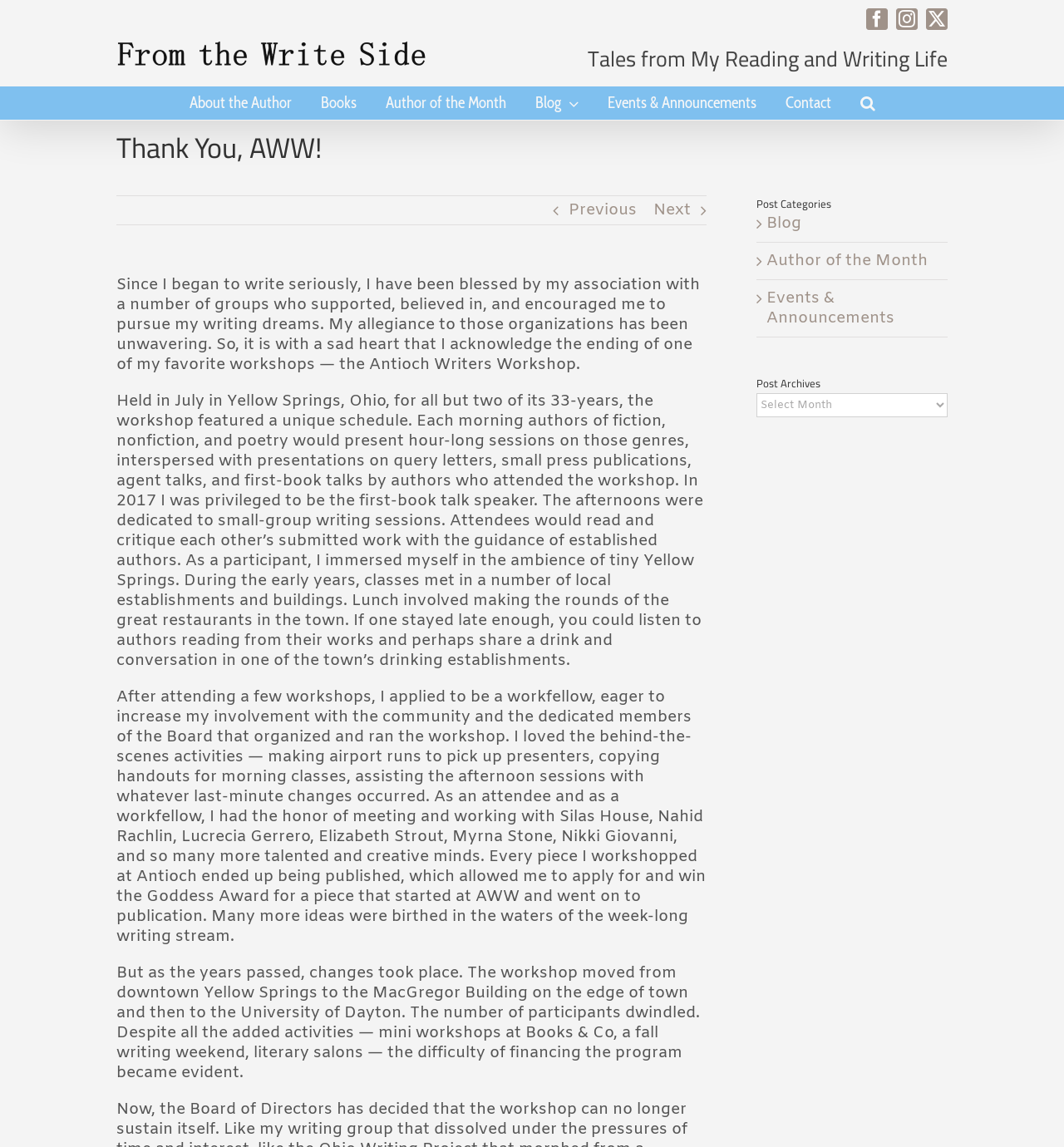Look at the image and answer the question in detail:
What is the purpose of the afternoon sessions?

The text explains that the afternoons were dedicated to small-group writing sessions, where attendees would read and critique each other's submitted work with the guidance of established authors.